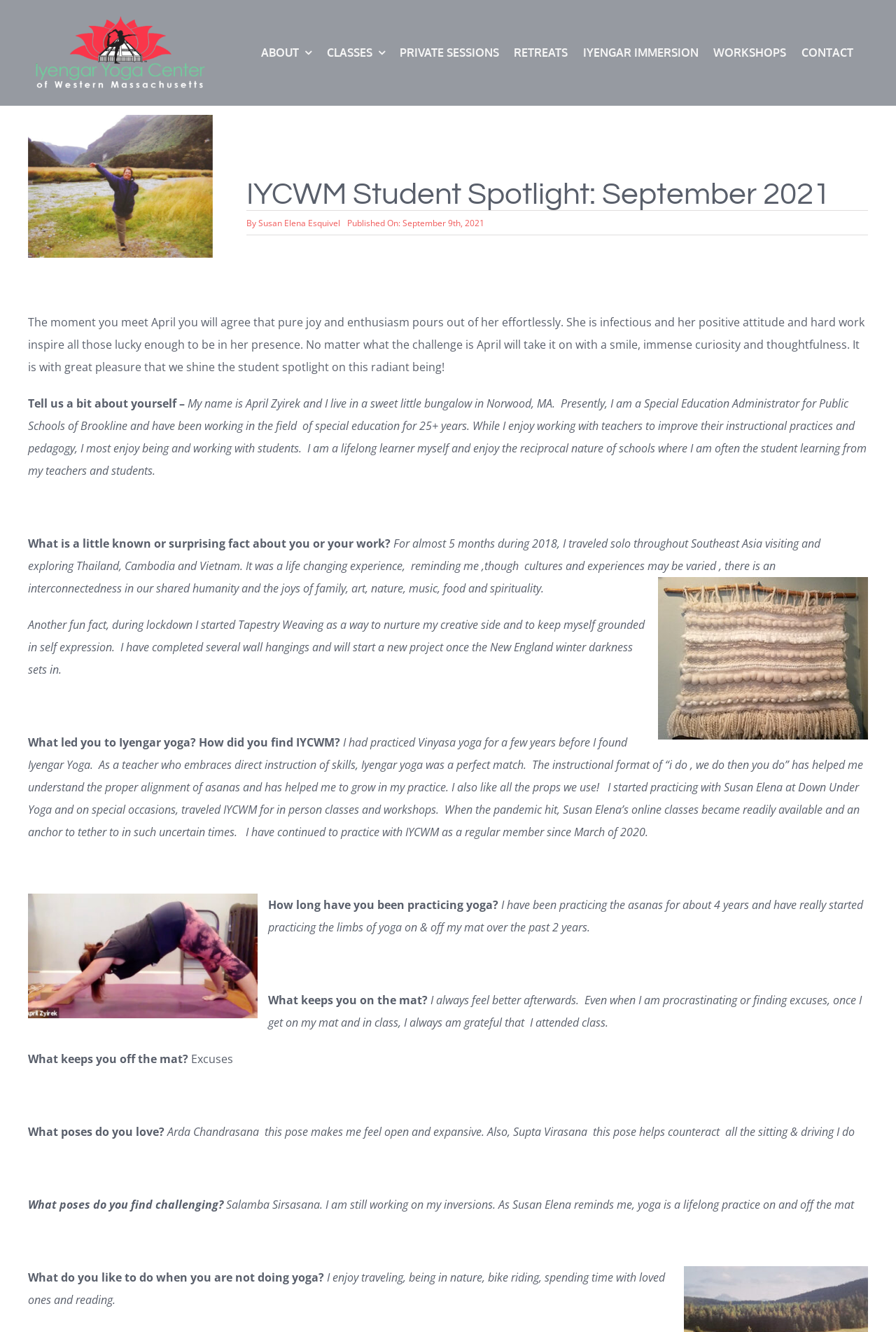What is the name of April's occupation?
Carefully analyze the image and provide a detailed answer to the question.

I found the answer by reading the text in the webpage, specifically the section where it says 'Presently, I am a Special Education Administrator for Public Schools of Brookline and have been working in the field of special education for 25+ years.'